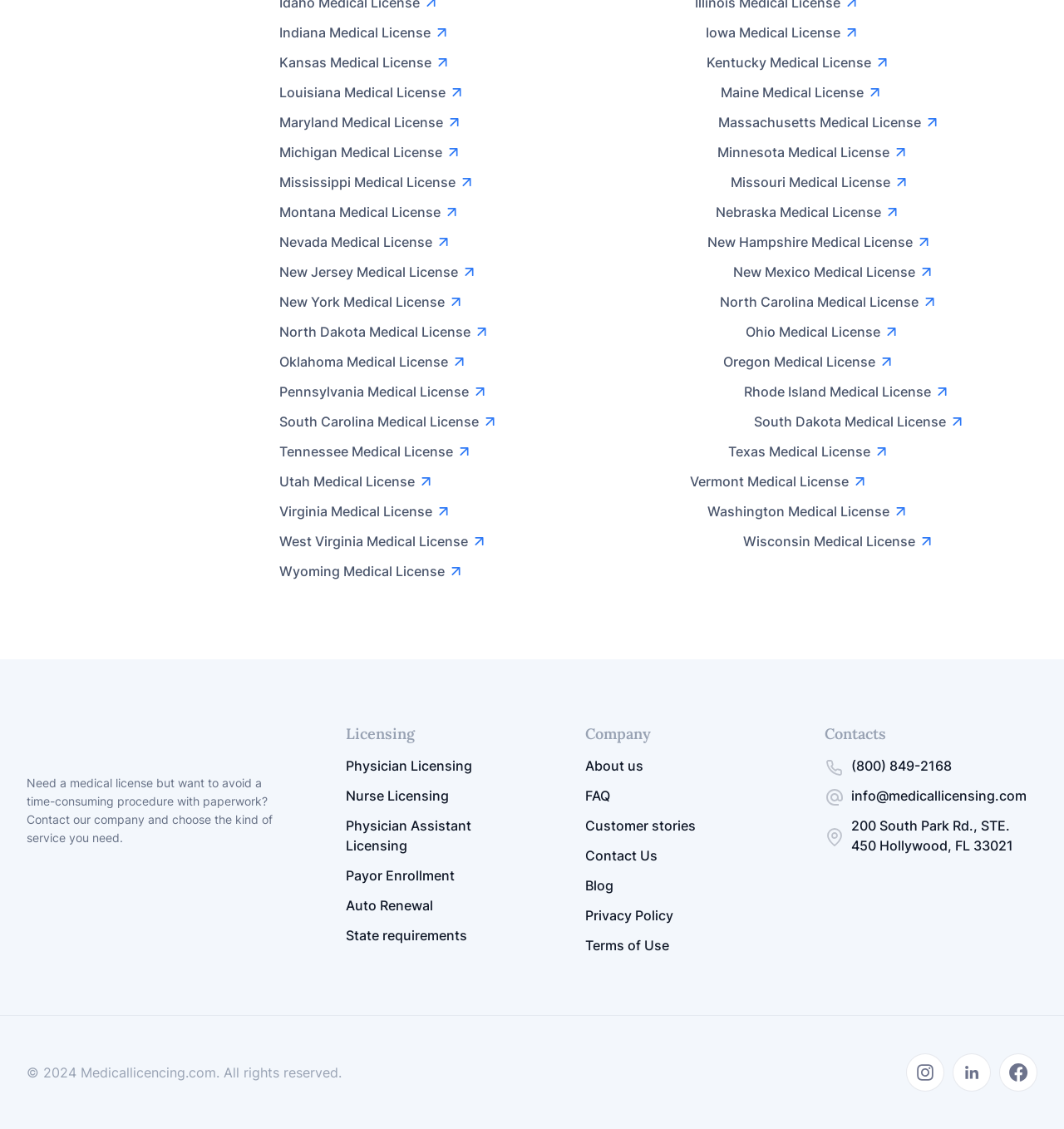What is the address of the company?
Could you please answer the question thoroughly and with as much detail as possible?

The company's physical address is listed in the contacts section of the footer, which includes the street address, suite number, city, state, and zip code.